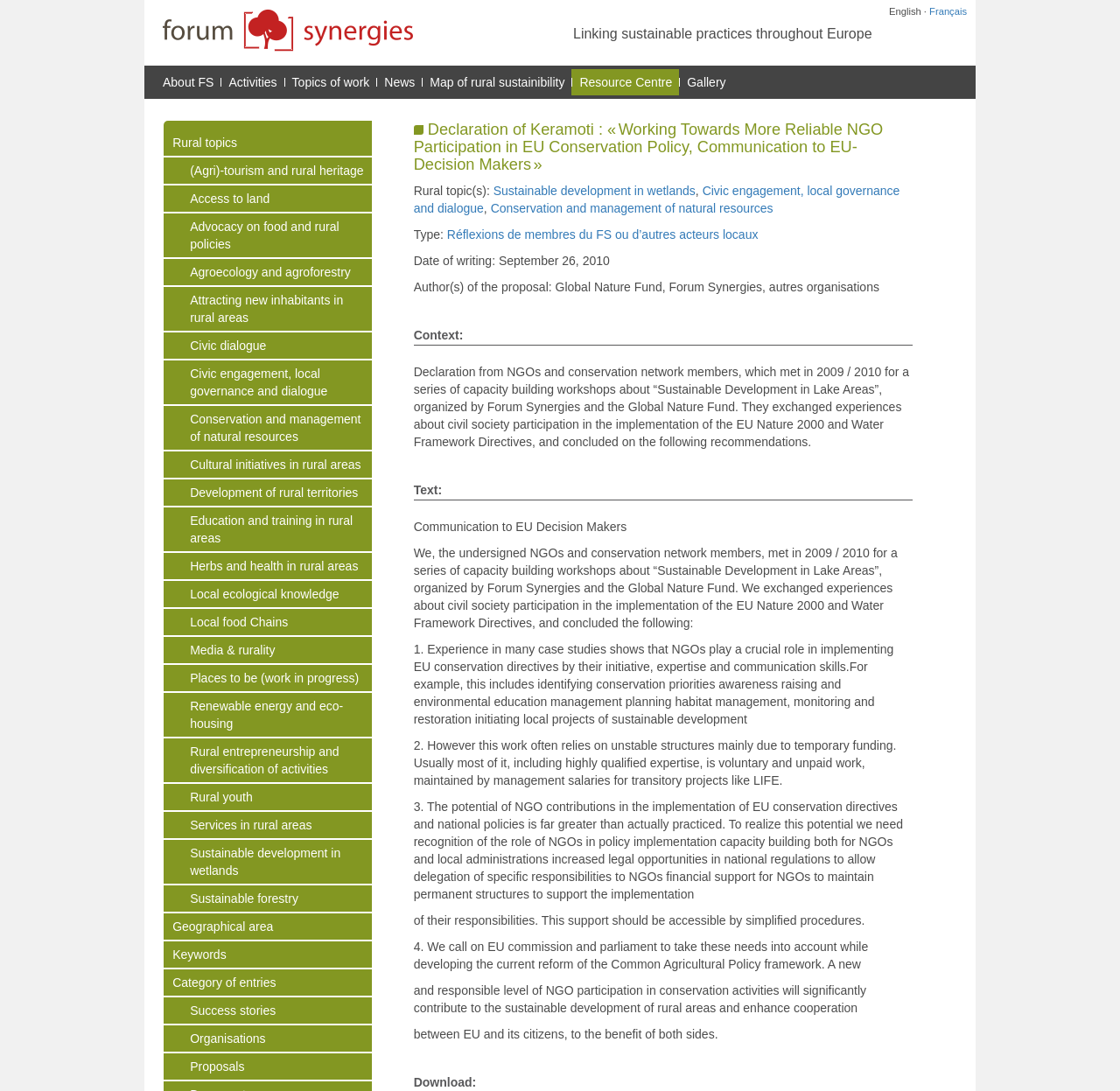Generate a comprehensive description of the webpage.

The webpage is about the "Declaration of Keramoti" which focuses on working towards more reliable NGO participation in EU conservation policy and communication to EU decision makers. At the top right corner, there is a language selection option with "English" and "Français" links. Below it, there is a logo of "Forum Synergies" with a link to its homepage.

The main content of the webpage is divided into several sections. The first section is a heading that displays the title of the declaration. Below it, there is a brief description of the rural topic, which is "Sustainable development in wetlands". There are also links to related topics, such as "Civic engagement, local governance and dialogue" and "Conservation and management of natural resources".

The next section is about the type of proposal, which is a reflection from members of Forum Synergies or other local actors. The date of writing is September 26, 2010, and the authors of the proposal are Global Nature Fund, Forum Synergies, and other organizations.

The "Context" section provides background information on the declaration, which is a result of a series of capacity-building workshops organized by Forum Synergies and the Global Nature Fund. The workshops focused on sustainable development in lake areas and civil society participation in the implementation of EU Nature 2000 and Water Framework Directives.

The "Text" section is the main content of the declaration, which is a communication to EU decision makers. It highlights the importance of NGOs in implementing EU conservation directives and national policies. The declaration makes several recommendations, including recognizing the role of NGOs in policy implementation, capacity building, and financial support for NGOs to maintain permanent structures.

On the left side of the webpage, there is a menu with links to various topics, such as "About FS", "Activities", "Topics of work", "News", and "Resource Centre". There are also links to specific rural topics, such as "(Agri)-tourism and rural heritage", "Access to land", and "Agroecology and agroforestry".